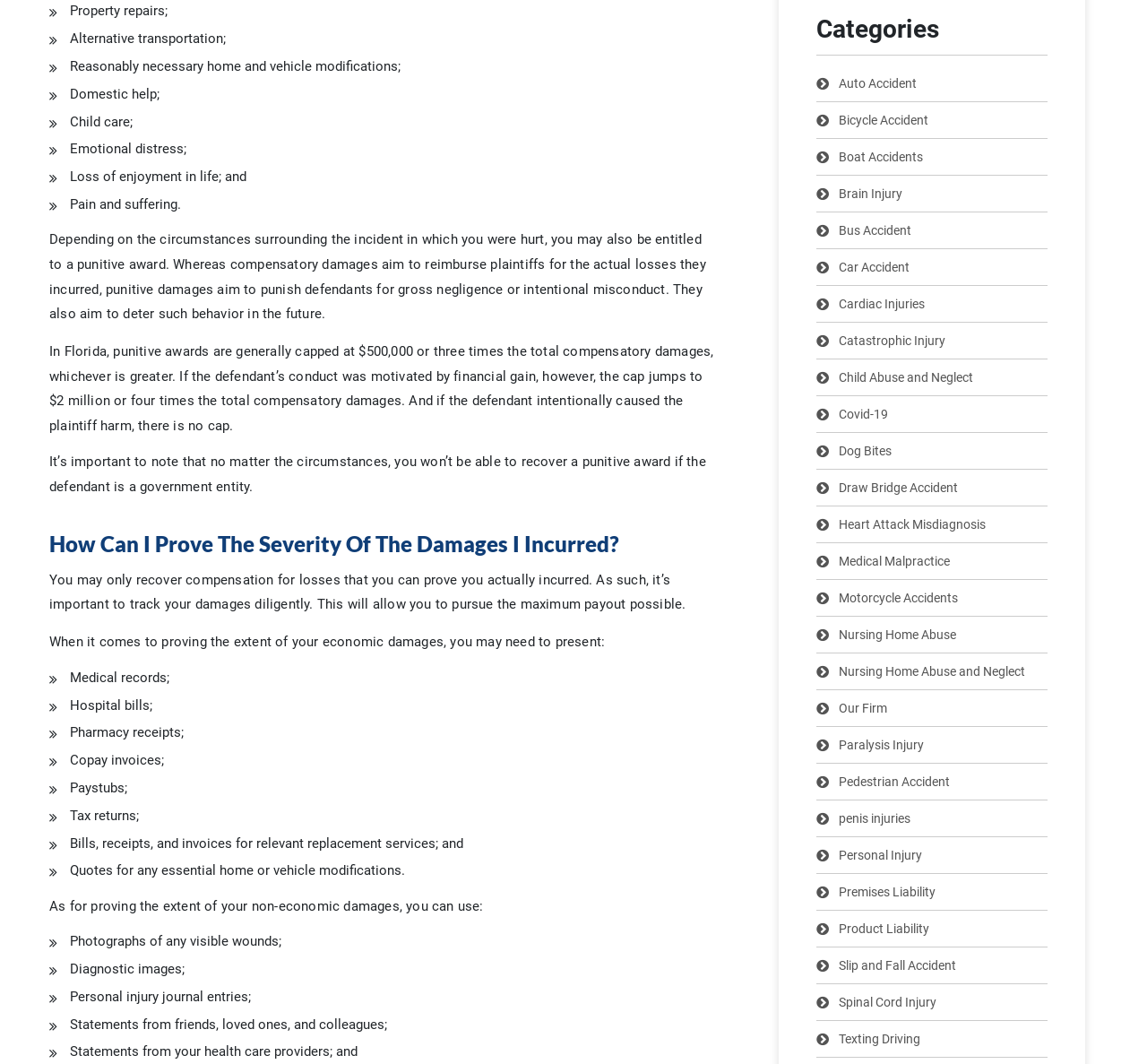Please locate the bounding box coordinates of the element's region that needs to be clicked to follow the instruction: "Click on 'Catastrophic Injury'". The bounding box coordinates should be provided as four float numbers between 0 and 1, i.e., [left, top, right, bottom].

[0.712, 0.303, 0.913, 0.337]